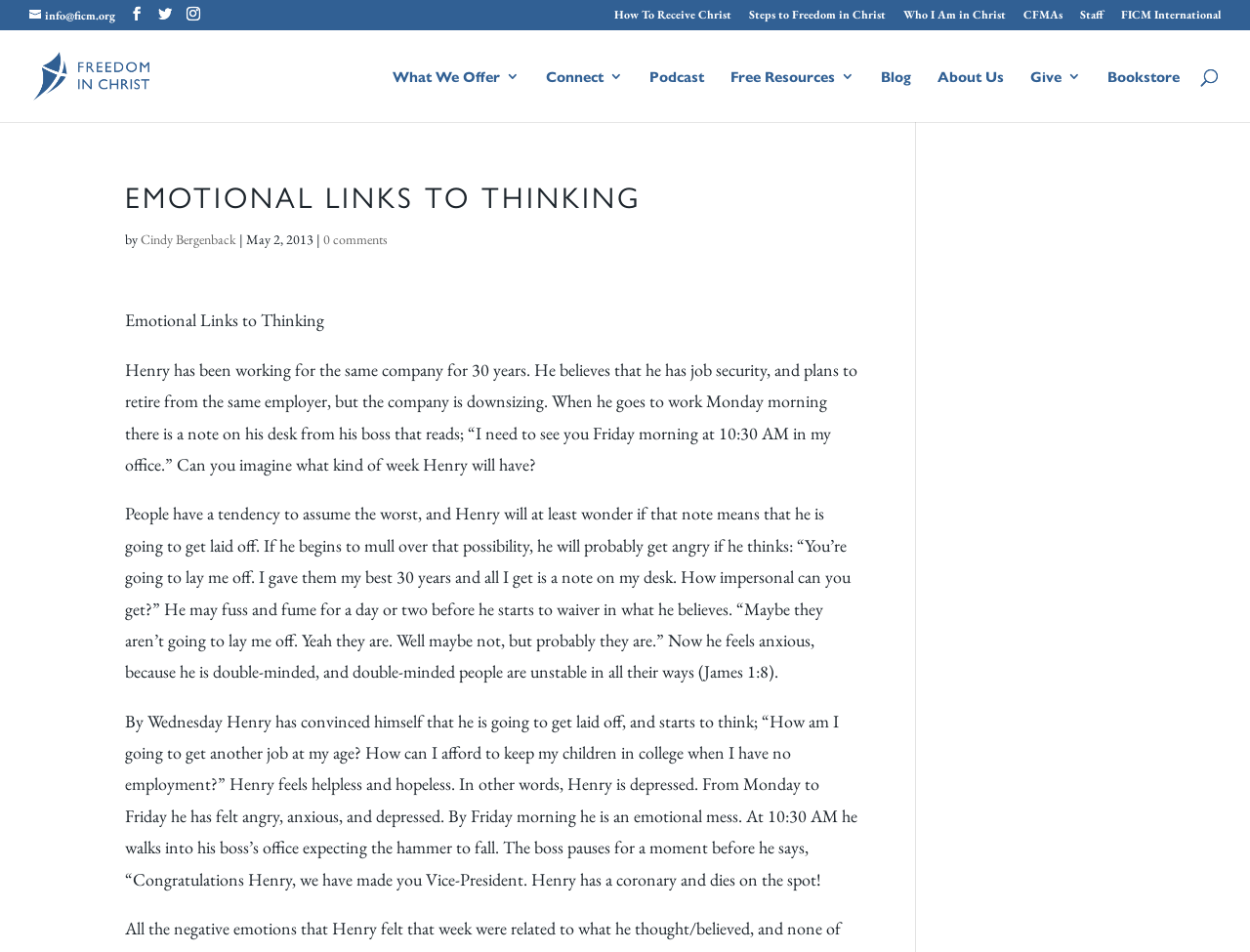Identify the bounding box coordinates of the section that should be clicked to achieve the task described: "Visit the 'Freedom in Christ Ministries' homepage".

[0.027, 0.065, 0.145, 0.089]